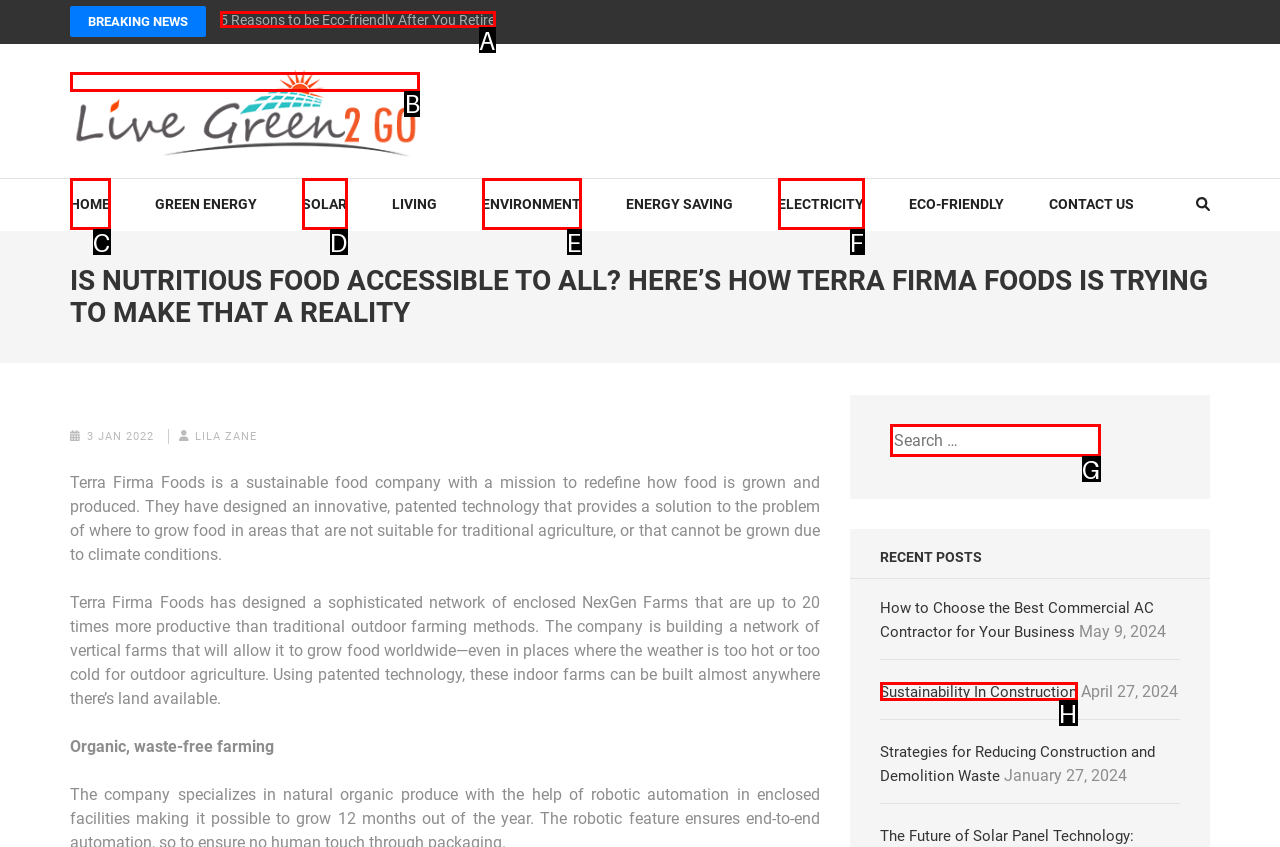What option should I click on to execute the task: Read the article about '5 Reasons to be Eco-friendly After You Retire'? Give the letter from the available choices.

A